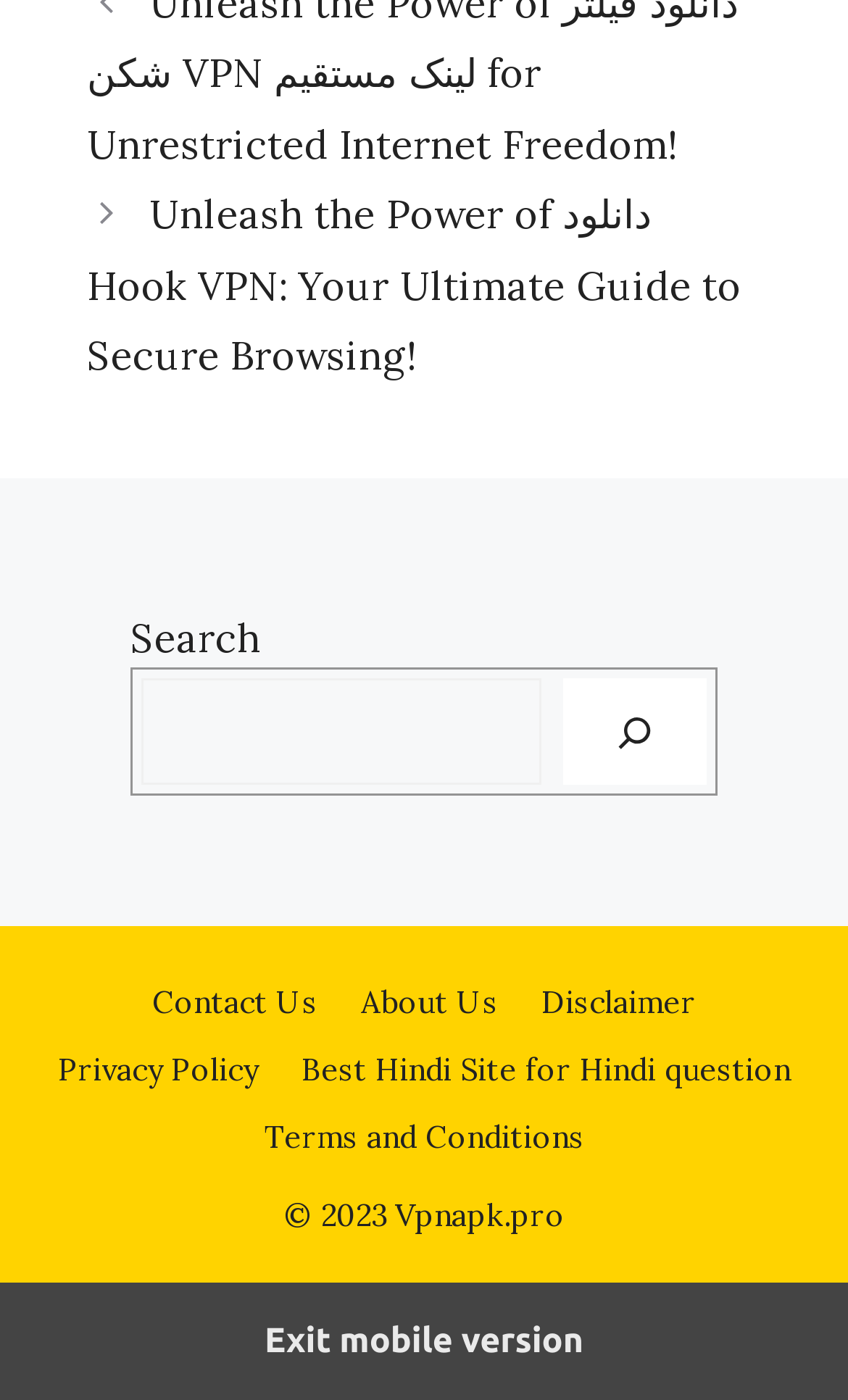Determine the bounding box coordinates of the UI element described by: "Terms and Conditions".

[0.312, 0.799, 0.688, 0.827]